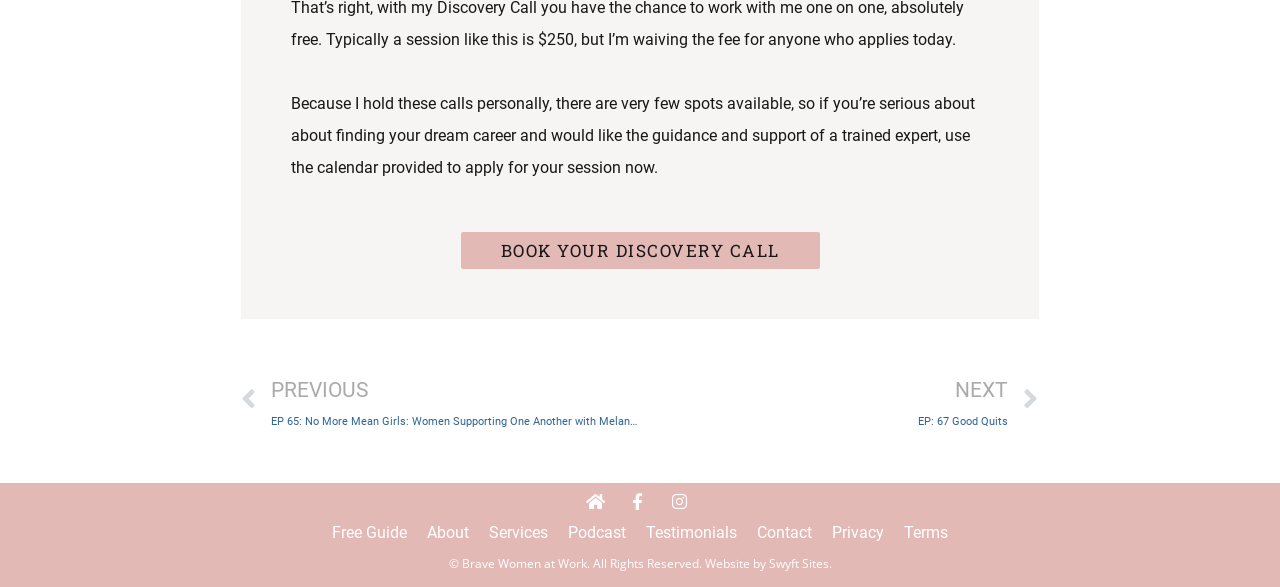What is the copyright information at the bottom of the page?
Use the image to answer the question with a single word or phrase.

© Brave Women at Work. All Rights Reserved.